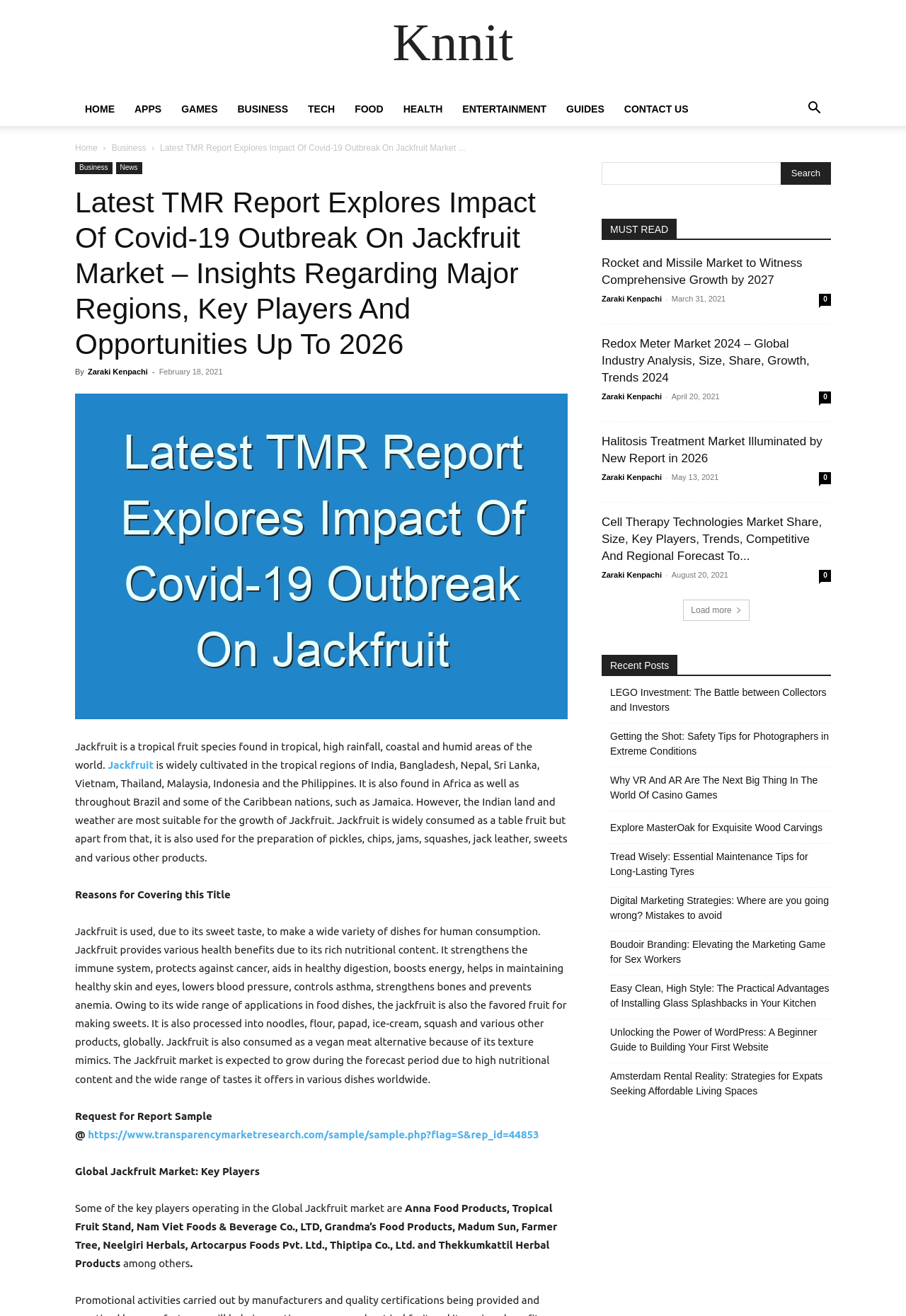Return the bounding box coordinates of the UI element that corresponds to this description: "Load more". The coordinates must be given as four float numbers in the range of 0 and 1, [left, top, right, bottom].

[0.754, 0.456, 0.827, 0.472]